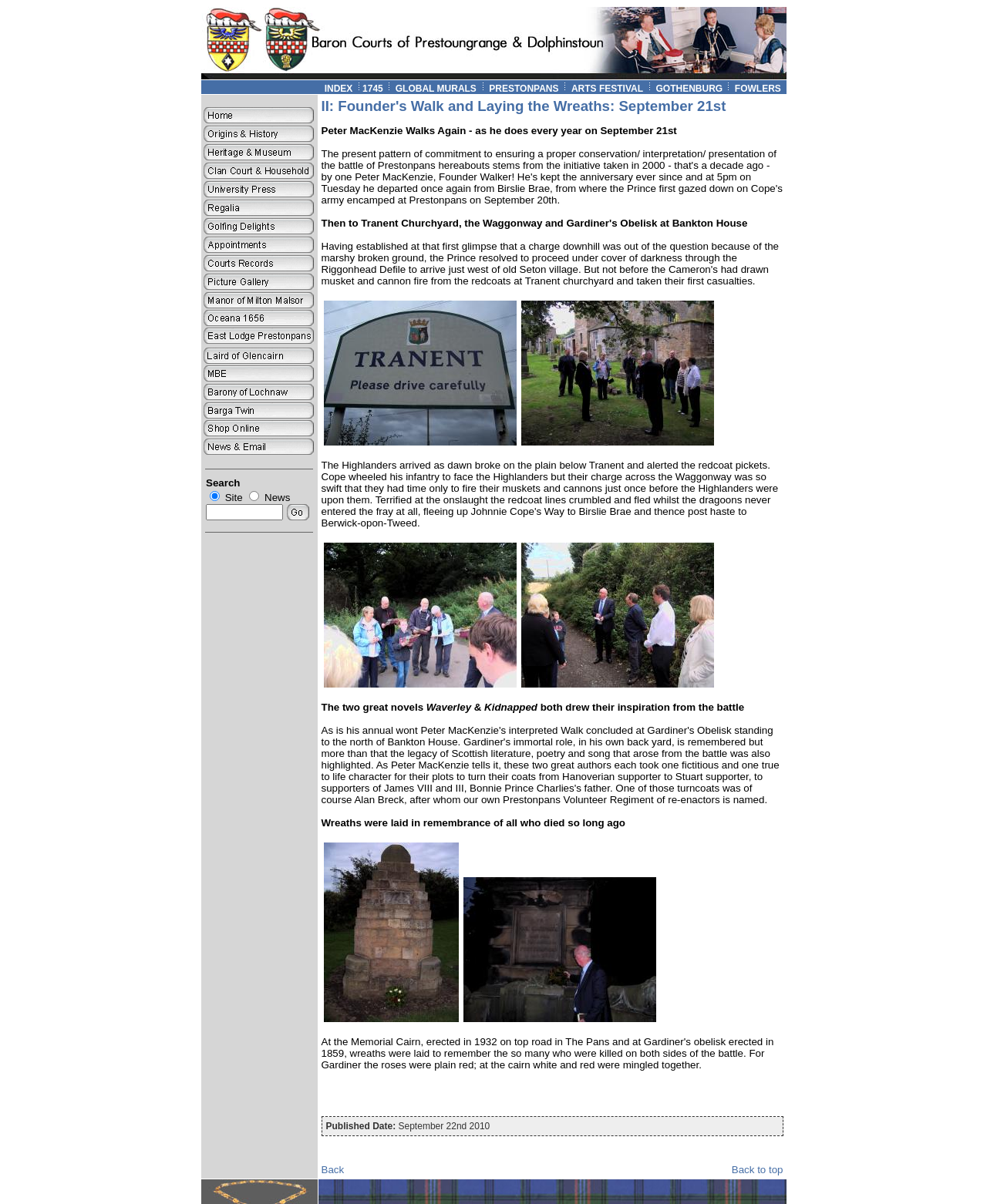Determine the bounding box coordinates (top-left x, top-left y, bottom-right x, bottom-right y) of the UI element described in the following text: Search Site News

[0.209, 0.396, 0.316, 0.433]